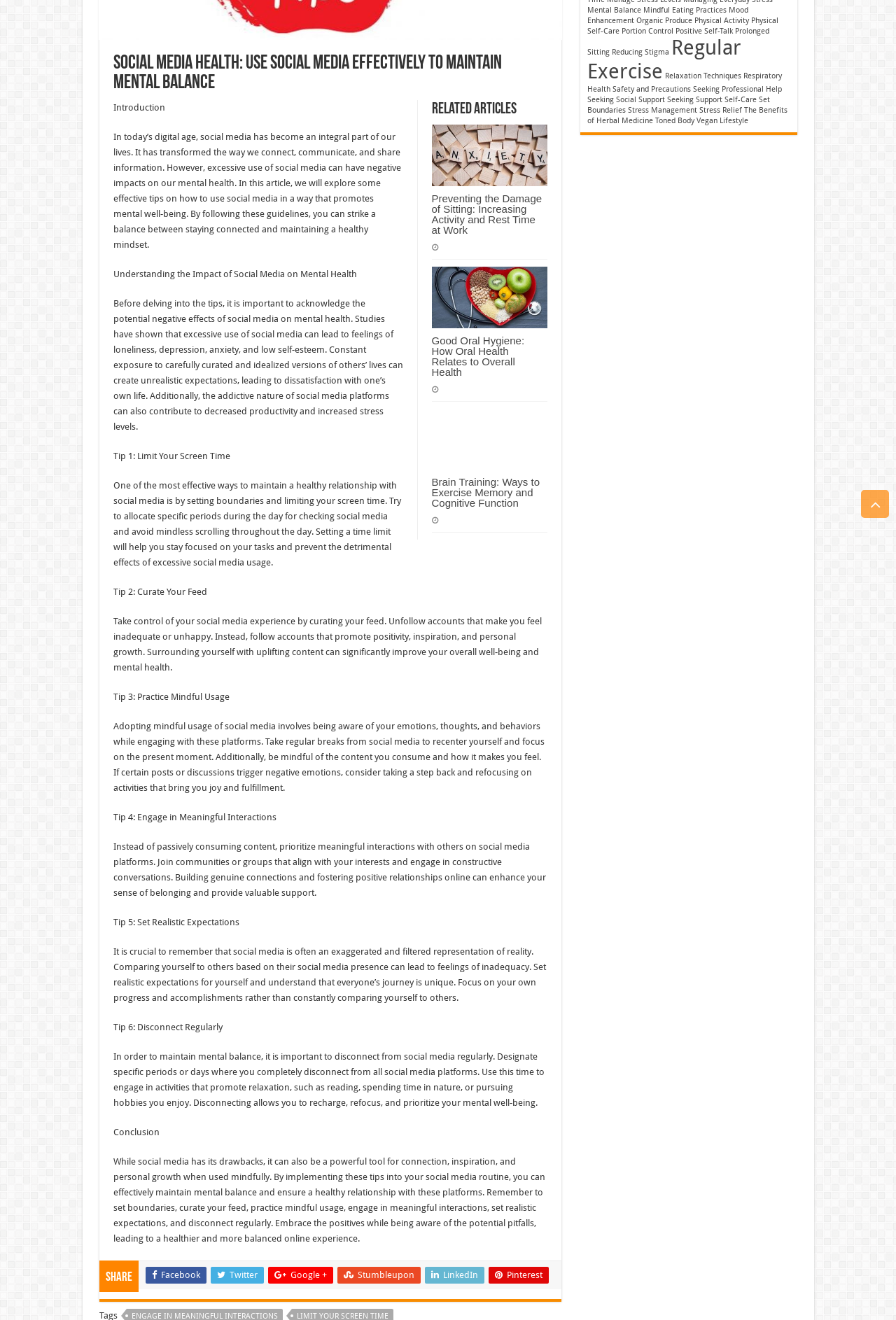Extract the bounding box coordinates of the UI element described: "Seeking Professional Help". Provide the coordinates in the format [left, top, right, bottom] with values ranging from 0 to 1.

[0.773, 0.064, 0.872, 0.071]